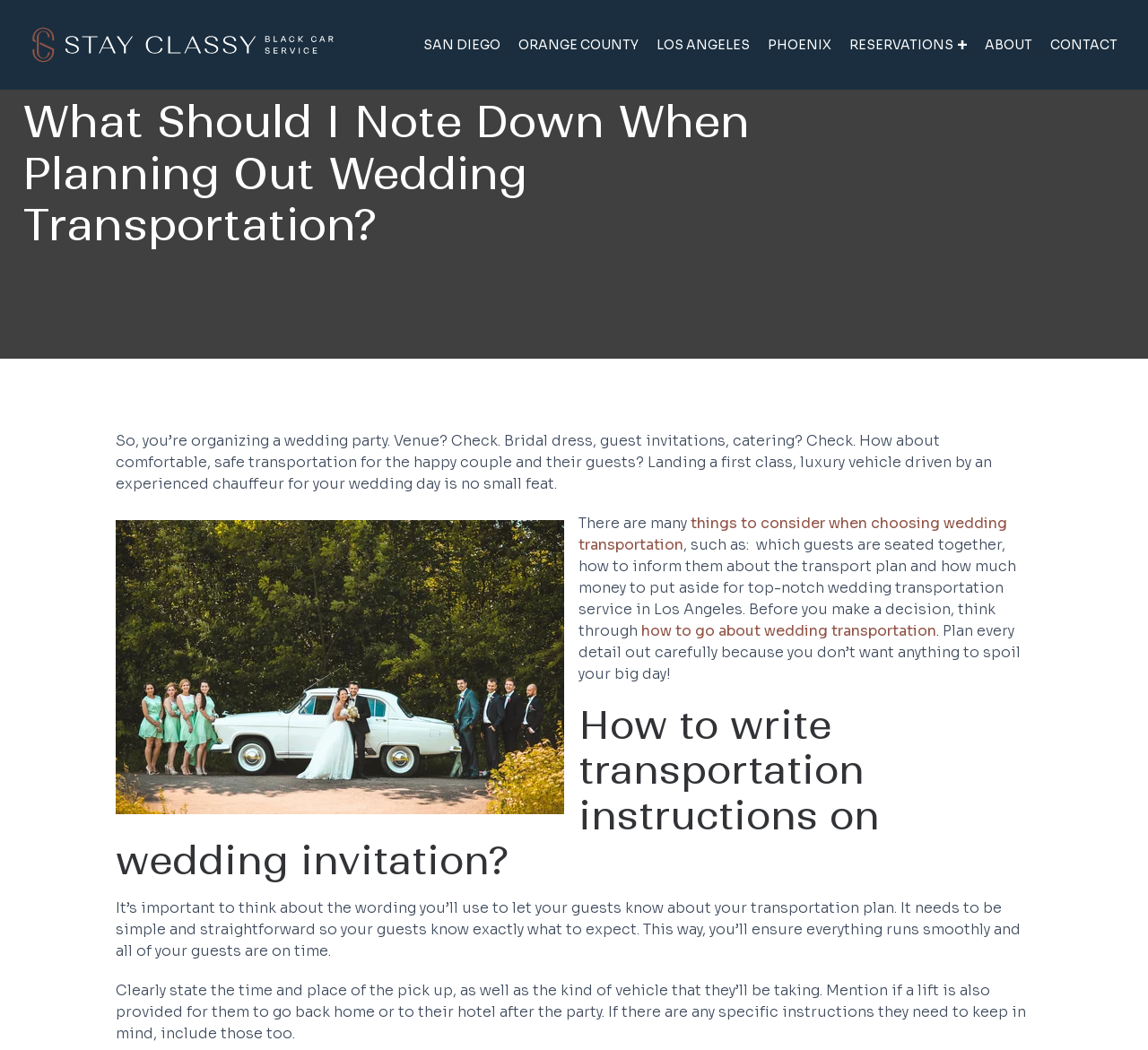Identify the bounding box of the HTML element described as: "San Diego".

[0.361, 0.0, 0.443, 0.085]